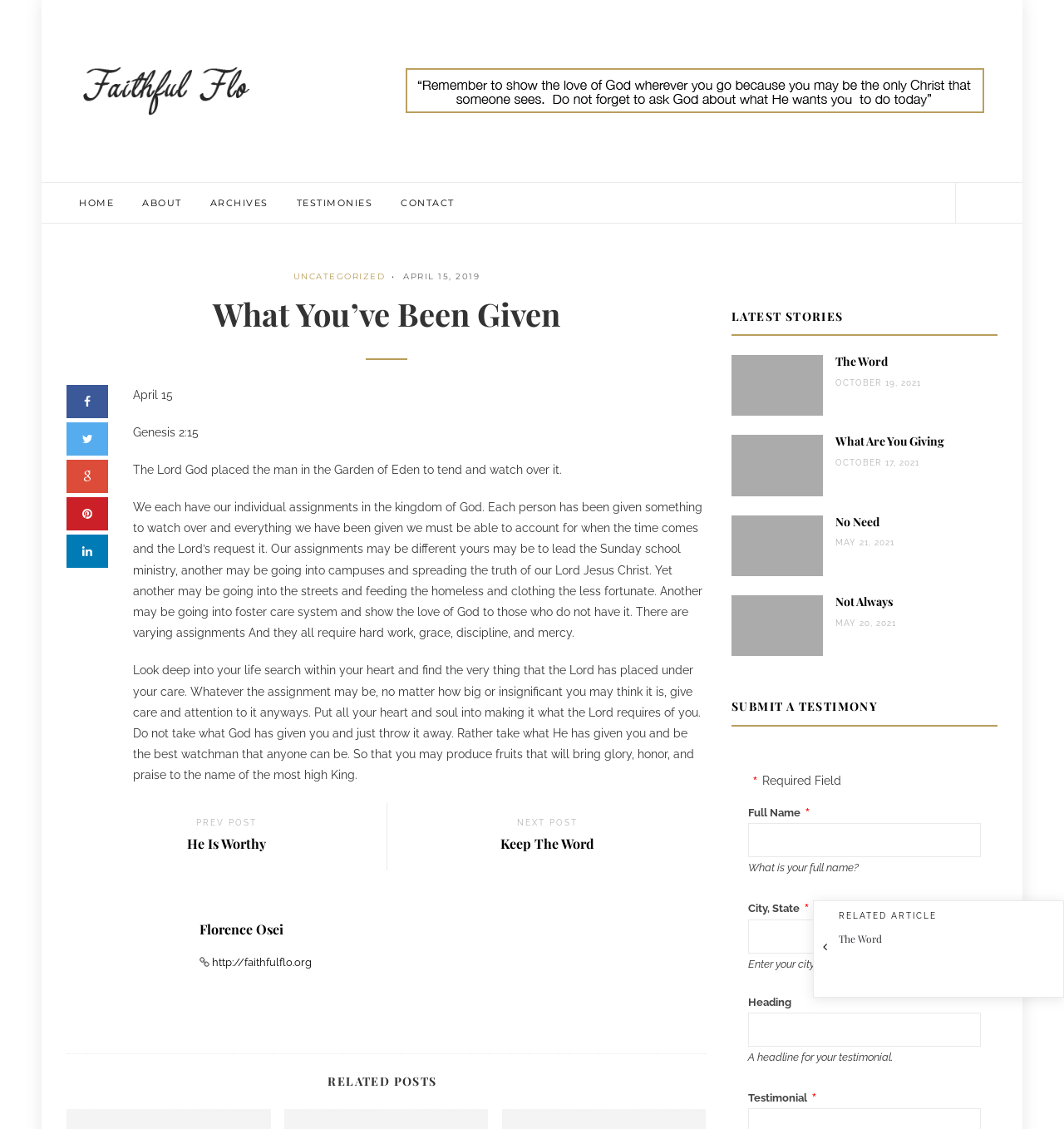What is the main topic of the article?
Look at the image and answer with only one word or phrase.

What You’ve Been Given